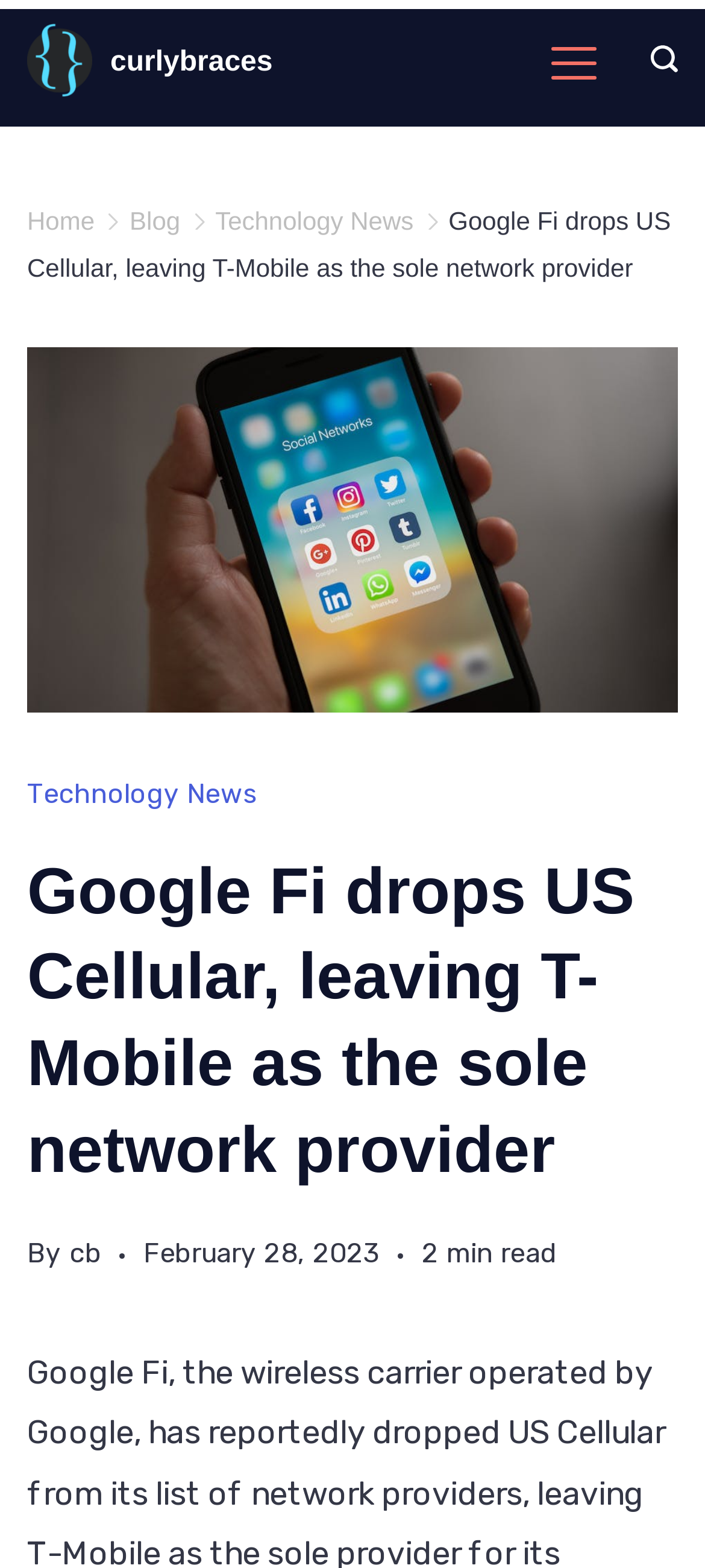Please identify the bounding box coordinates of the area that needs to be clicked to fulfill the following instruction: "Go to the Health category."

None